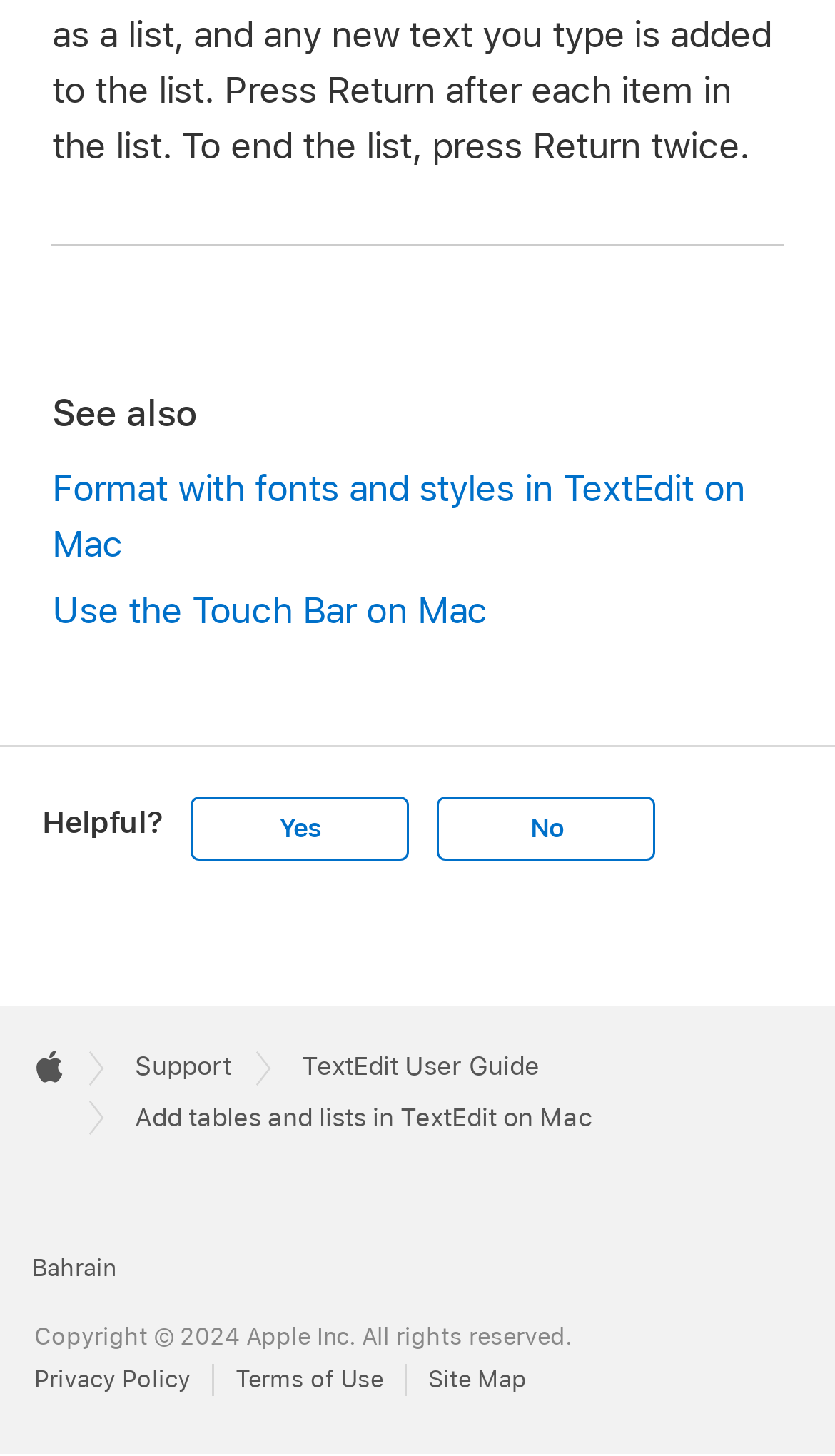Locate the bounding box coordinates of the clickable region necessary to complete the following instruction: "Click on 'Format with fonts and styles in TextEdit on Mac'". Provide the coordinates in the format of four float numbers between 0 and 1, i.e., [left, top, right, bottom].

[0.062, 0.316, 0.938, 0.392]